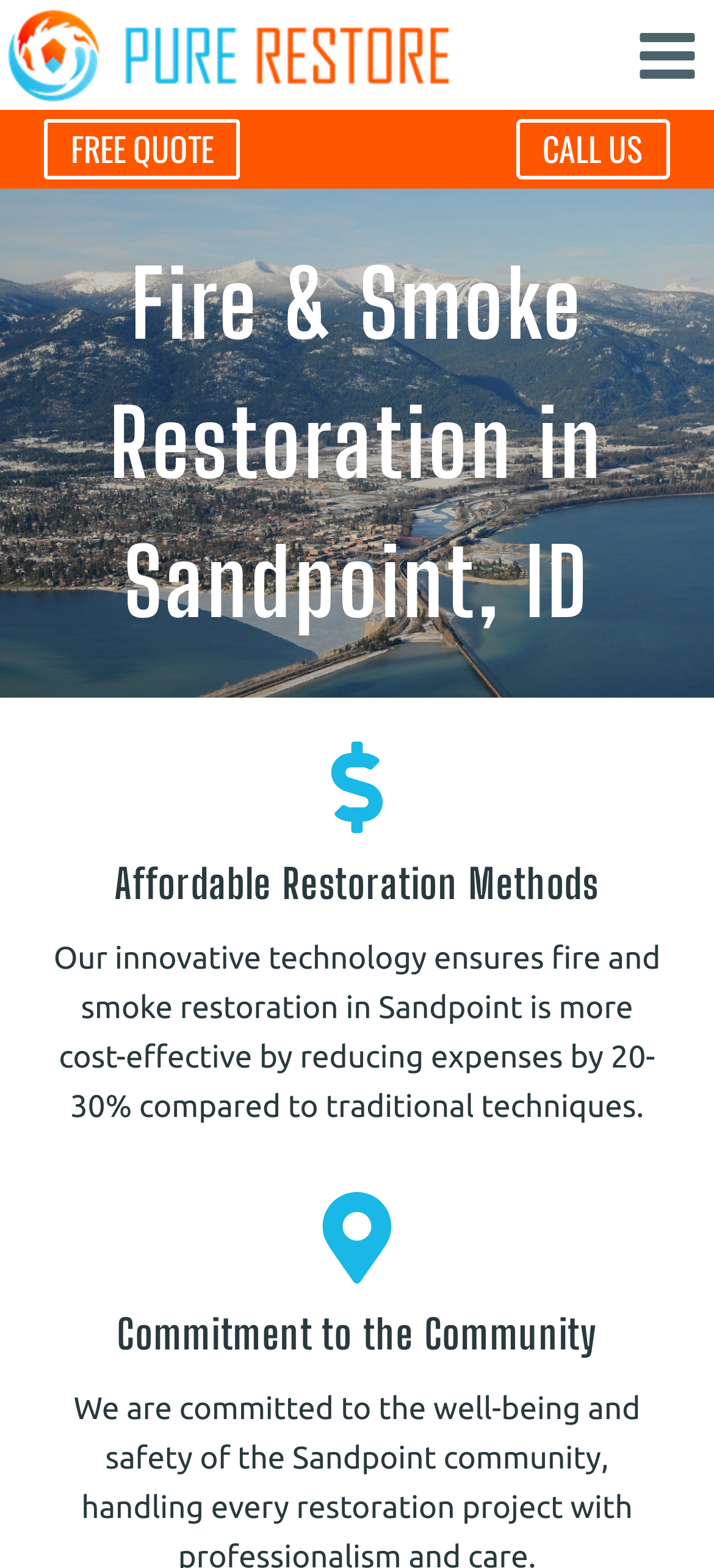Please study the image and answer the question comprehensively:
What is the company's commitment?

I found the company's commitment by looking at the heading 'Commitment to the Community', which suggests that the company is committed to the community.